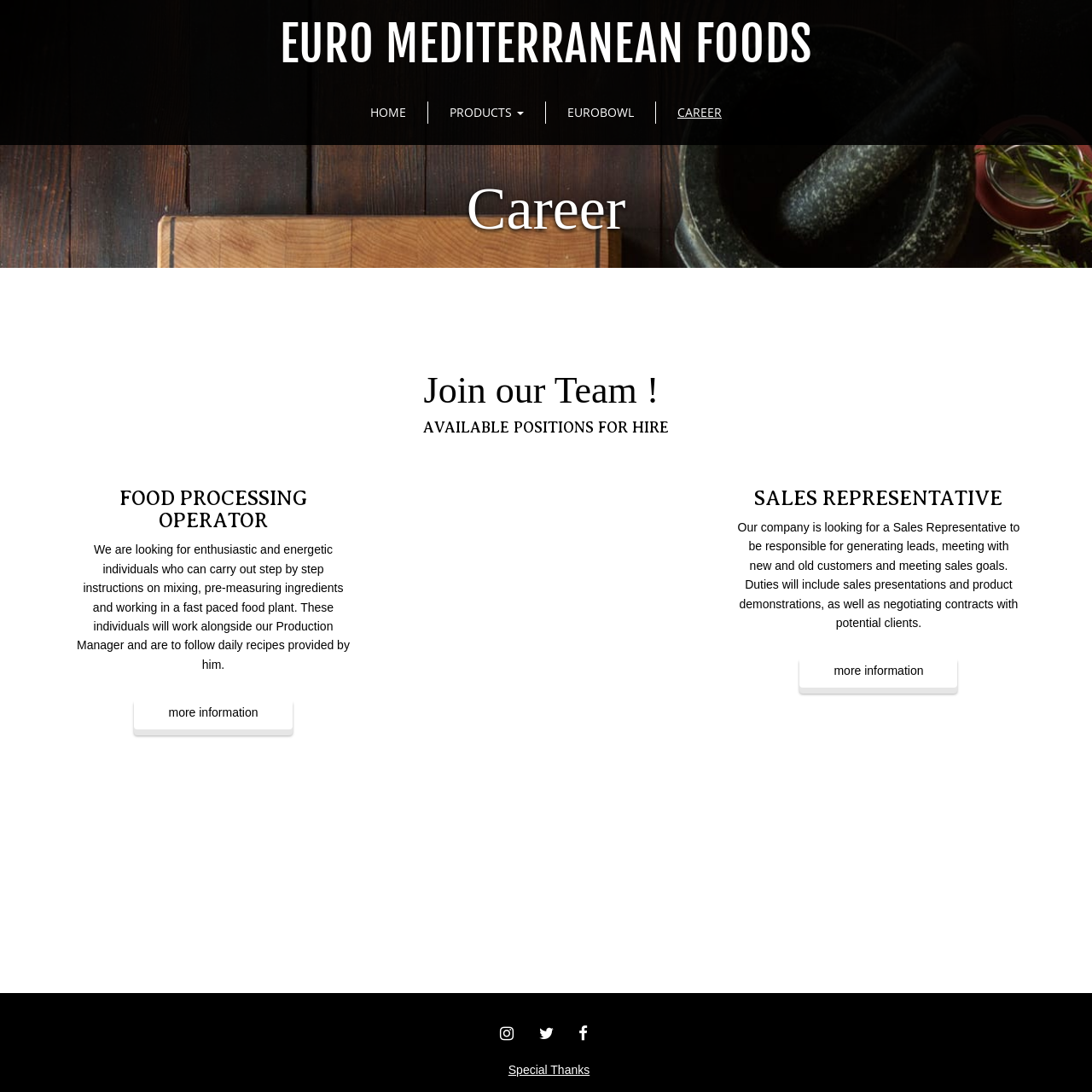Describe the webpage meticulously, covering all significant aspects.

The webpage is a career page for Euro Mediterranean Foods, with a prominent header section at the top featuring links to the company's homepage, products, Eurobowl, and career sections. The main content area is divided into sections, with a heading "Join our Team!" at the top, followed by a subheading "AVAILABLE POSITIONS FOR HIRE".

Below the subheading, there are two job postings: "FOOD PROCESSING OPERATOR" and "SALES REPRESENTATIVE". Each job posting has a brief description of the role, with links to "more information" at the bottom. The job descriptions are positioned side by side, with the "FOOD PROCESSING OPERATOR" on the left and the "SALES REPRESENTATIVE" on the right.

At the bottom of the page, there is a section with links to the company's social media profiles, including Instagram, Twitter, and Facebook, as well as a link to "Special Thanks".